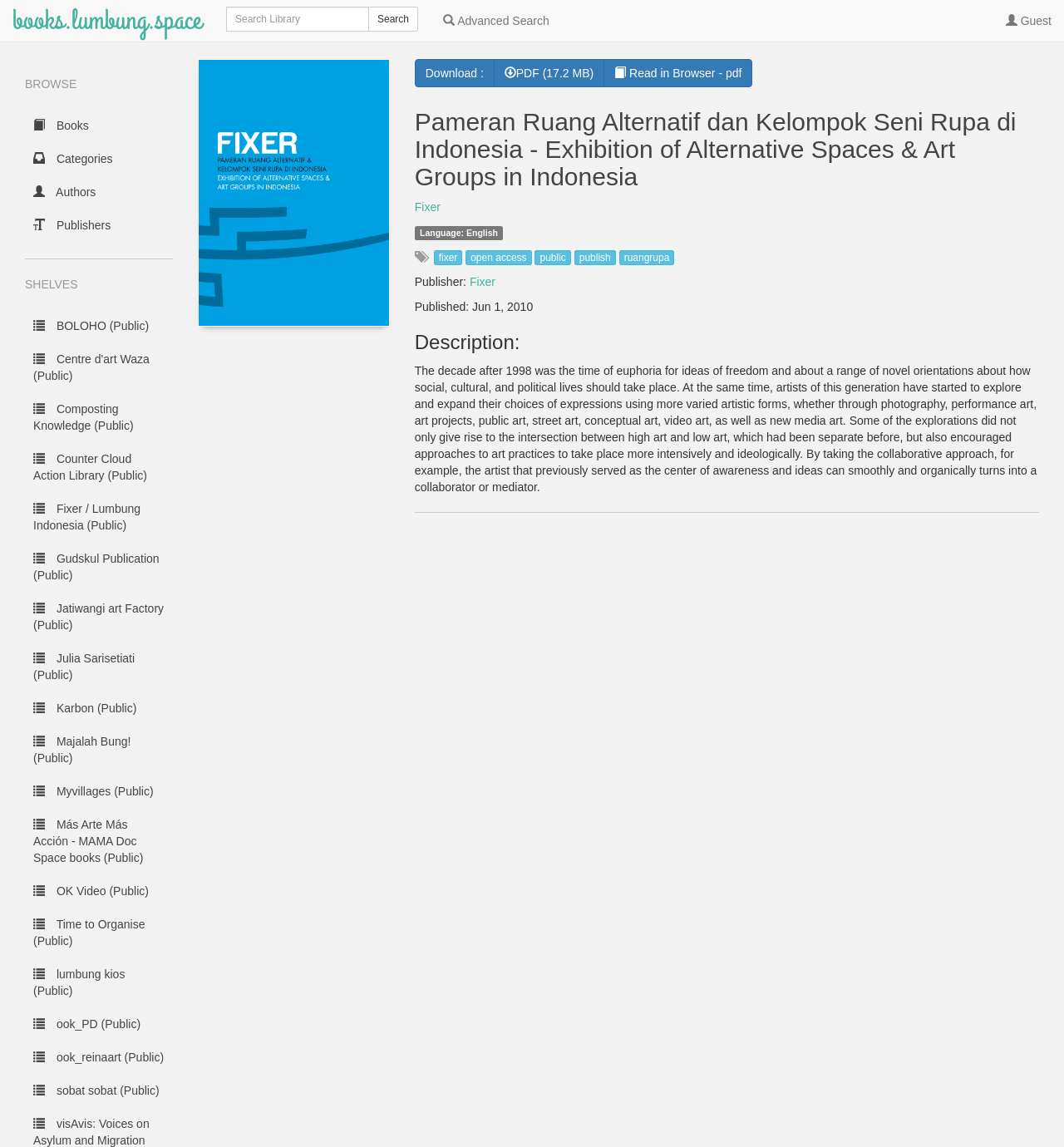Please determine the bounding box coordinates of the element to click in order to execute the following instruction: "View DOI information". The coordinates should be four float numbers between 0 and 1, specified as [left, top, right, bottom].

None